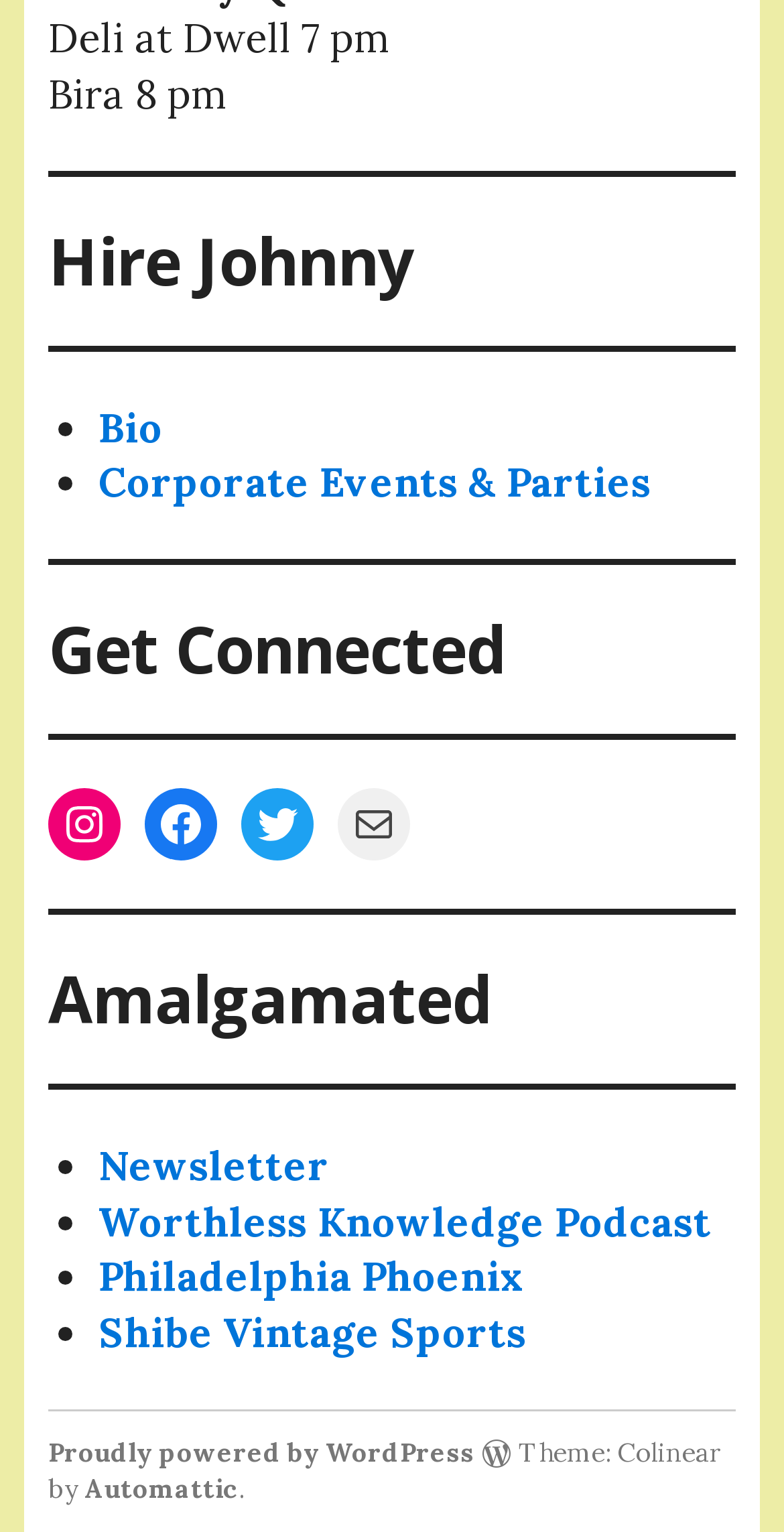What is the name of the theme used by the webpage?
From the image, provide a succinct answer in one word or a short phrase.

Colinear